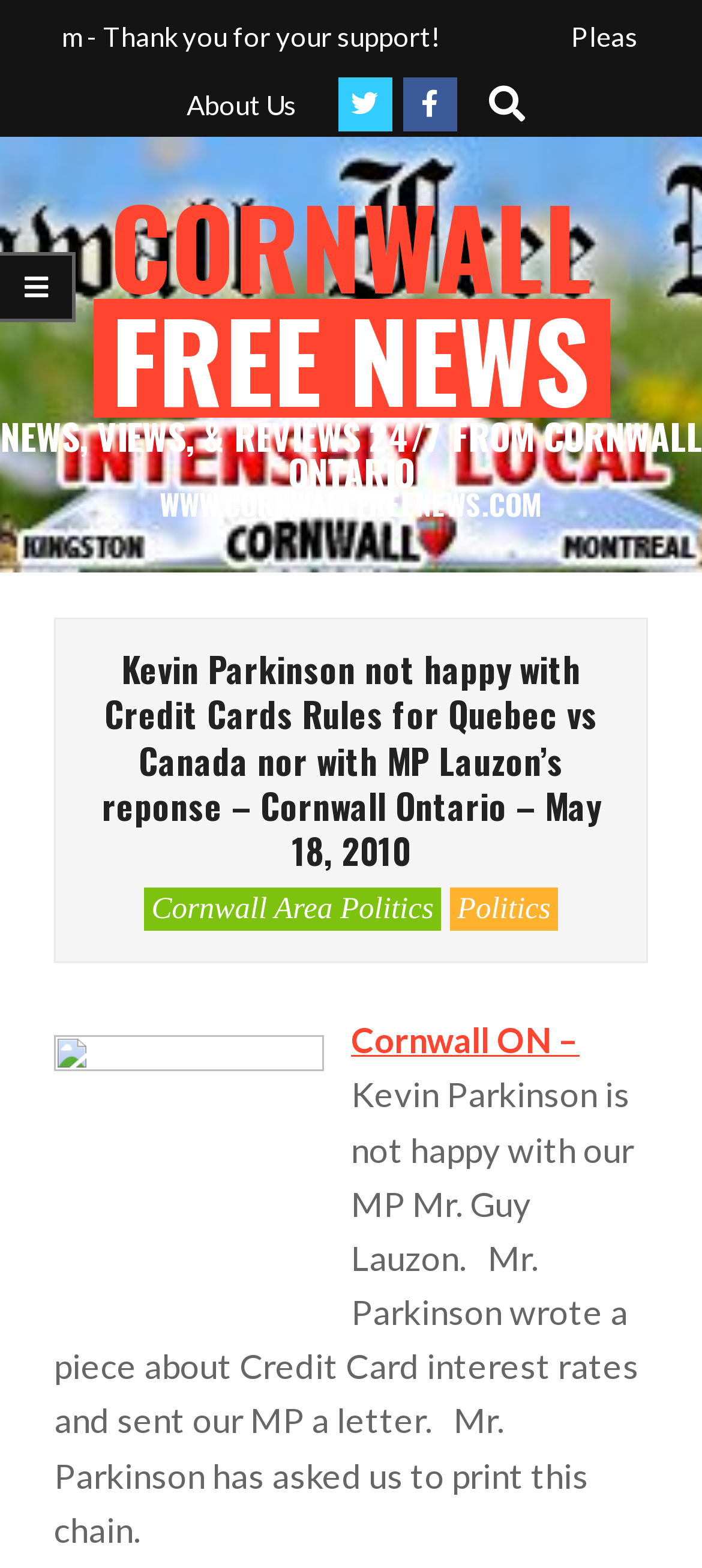Predict the bounding box coordinates of the UI element that matches this description: "Cornwall ON –". The coordinates should be in the format [left, top, right, bottom] with each value between 0 and 1.

[0.5, 0.65, 0.826, 0.677]